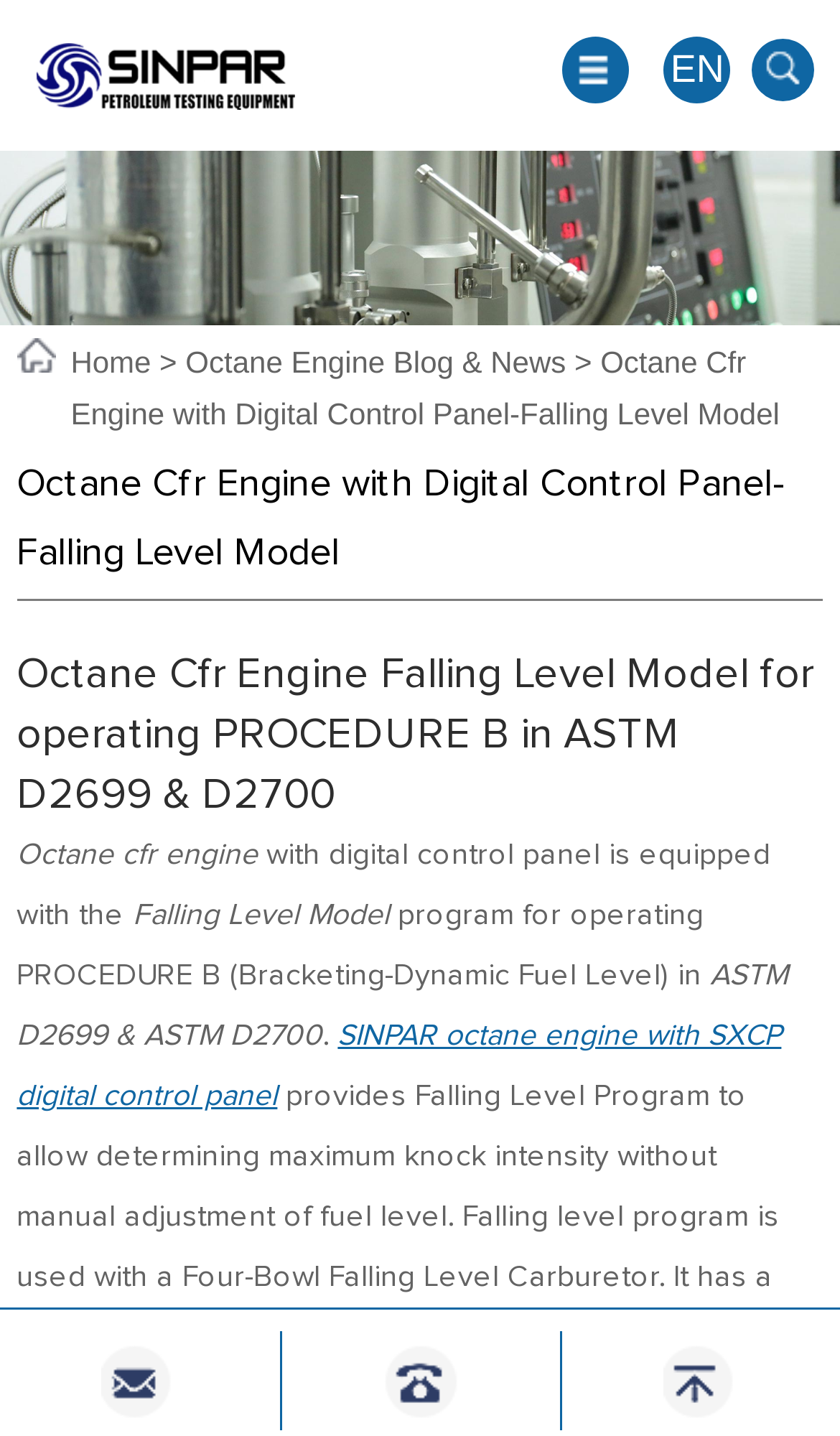What is the company name?
Based on the visual content, answer with a single word or a brief phrase.

Shanghai Sinpar Scientific Instrument Co.,Ltd.